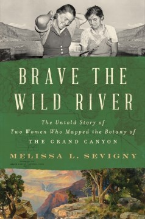Craft a thorough explanation of what is depicted in the image.

The image features the cover of the book "Brave the Wild River: The Untold Story of Two Women Who Mapped the Botany of the Grand Canyon" by Melissa L. Sevigny. The cover art presents a compelling blend of historical and natural elements, showcasing photographs of the two pioneering women botanists, Elzada Clover and Lois Jotter, juxtaposed against a stunning depiction of the Grand Canyon's landscape. The title is prominently displayed in bold white letters against a green background, while a subtitle below elaborates on the narrative of these women’s adventurous journey in 1938, emphasizing their significant contributions to botany and the exploration of the Colorado River's ecosystem. The composition reflects the spirit of adventure and scientific inquiry, inviting readers to explore the remarkable story of courage and discovery in an iconic American landscape.